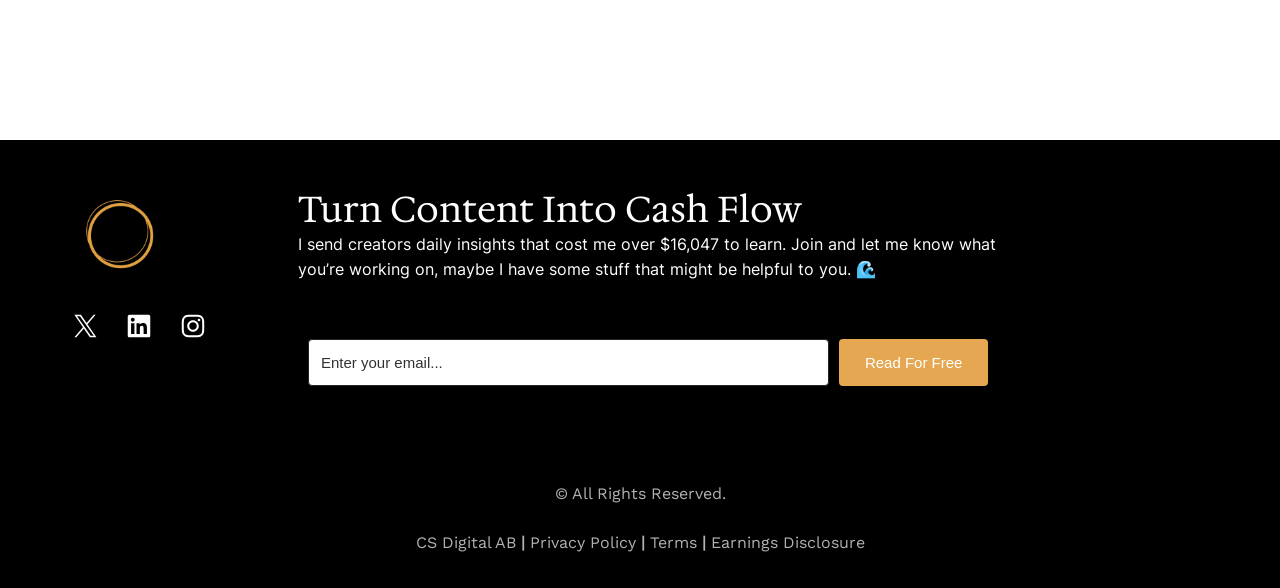Use a single word or phrase to answer the question:
What is the theme of the website?

Content creation